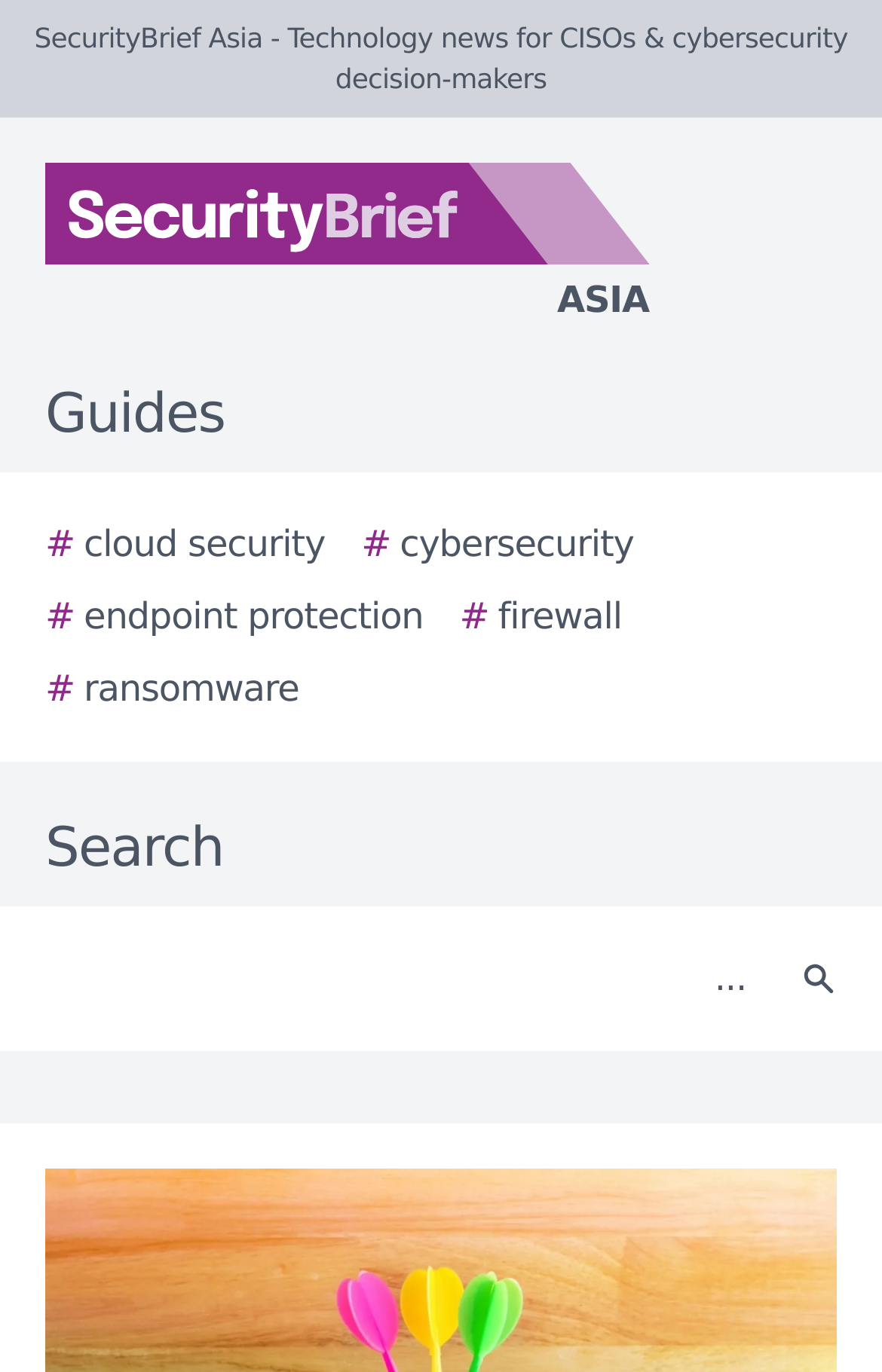Locate the bounding box coordinates of the area that needs to be clicked to fulfill the following instruction: "View guides". The coordinates should be in the format of four float numbers between 0 and 1, namely [left, top, right, bottom].

[0.051, 0.278, 0.255, 0.325]